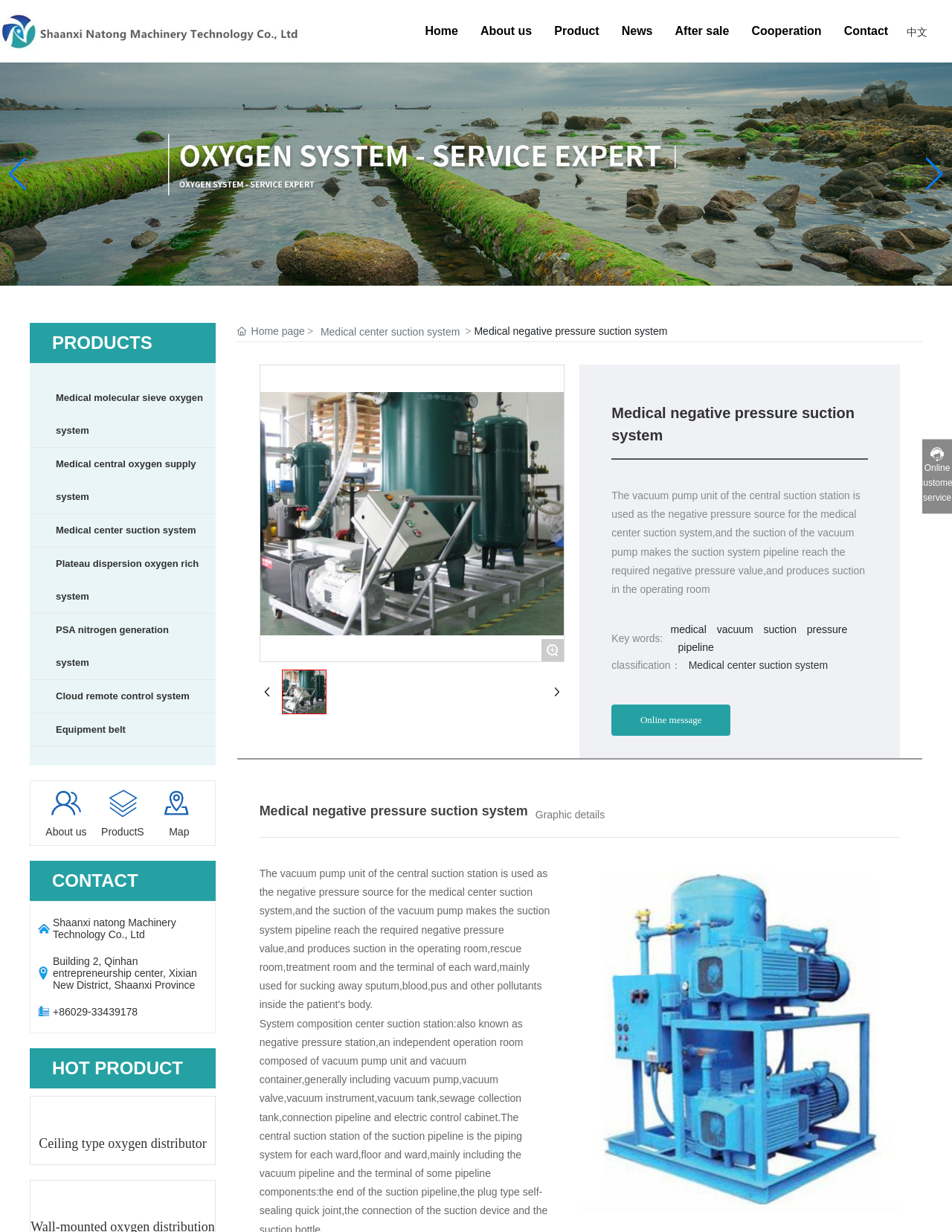Locate the bounding box coordinates of the element I should click to achieve the following instruction: "Click the 'Online message' link".

[0.642, 0.572, 0.767, 0.597]